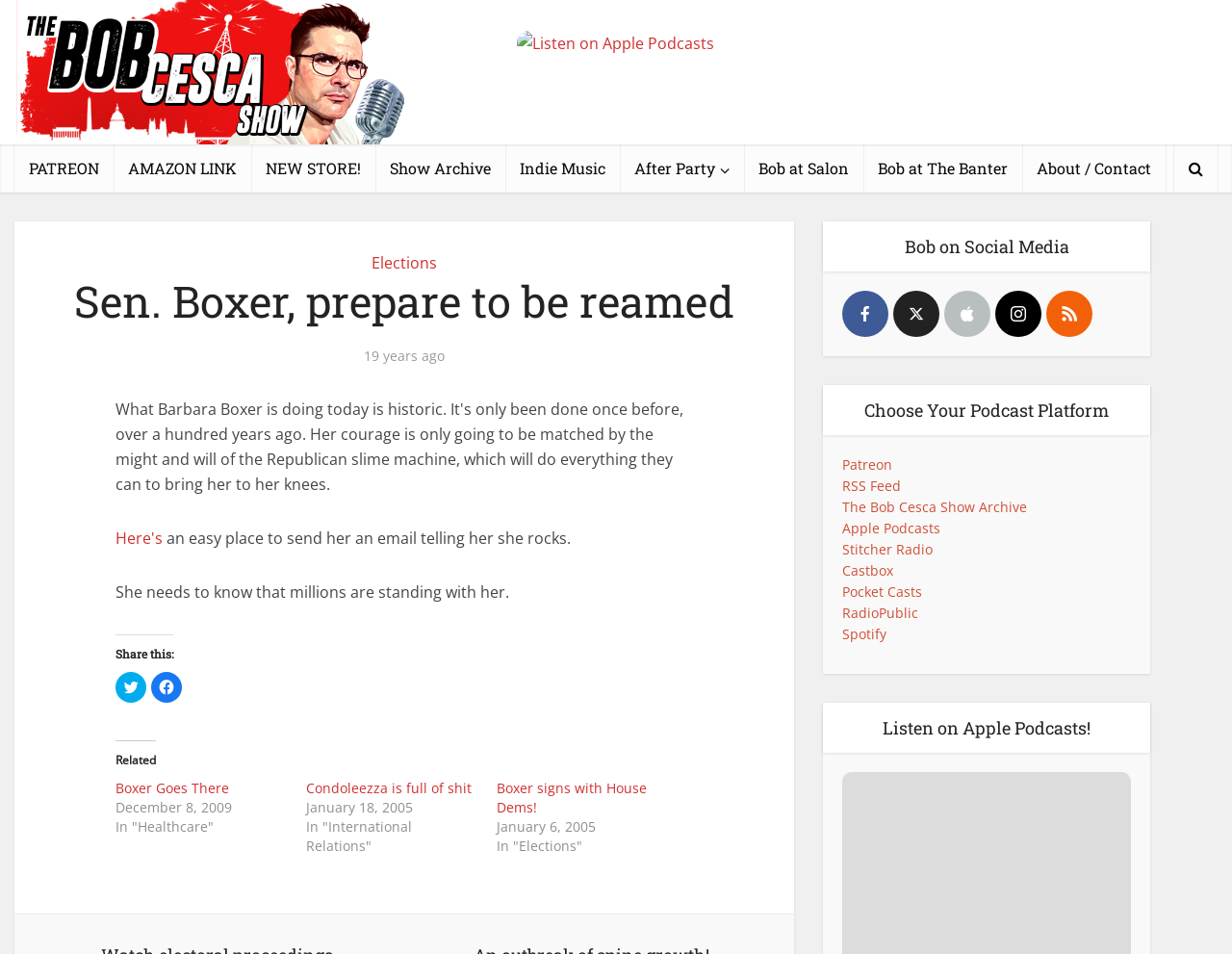Answer the following in one word or a short phrase: 
What is the topic of the article?

Elections